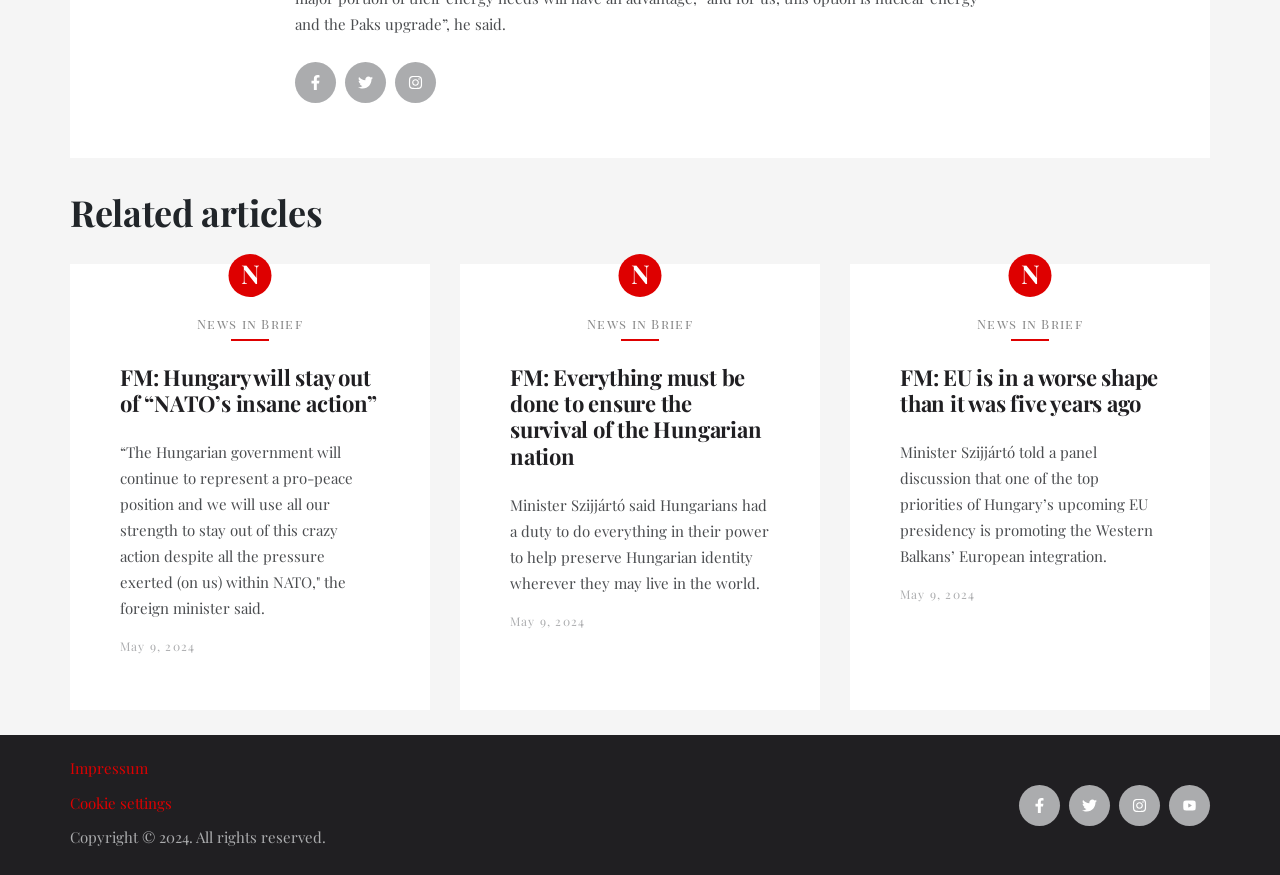Respond with a single word or short phrase to the following question: 
What type of content is presented on this webpage?

News articles